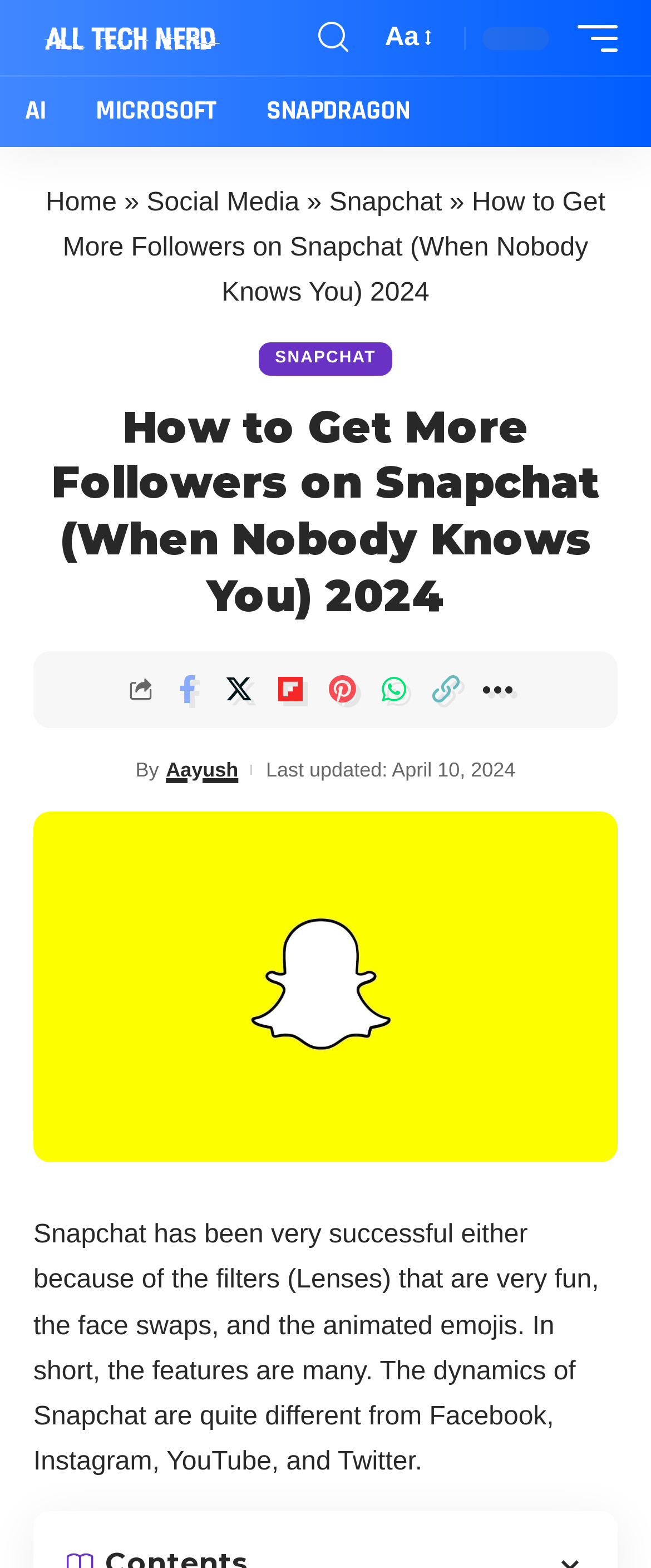Locate the UI element that matches the description AI in the webpage screenshot. Return the bounding box coordinates in the format (top-left x, top-left y, bottom-right x, bottom-right y), with values ranging from 0 to 1.

[0.0, 0.049, 0.109, 0.094]